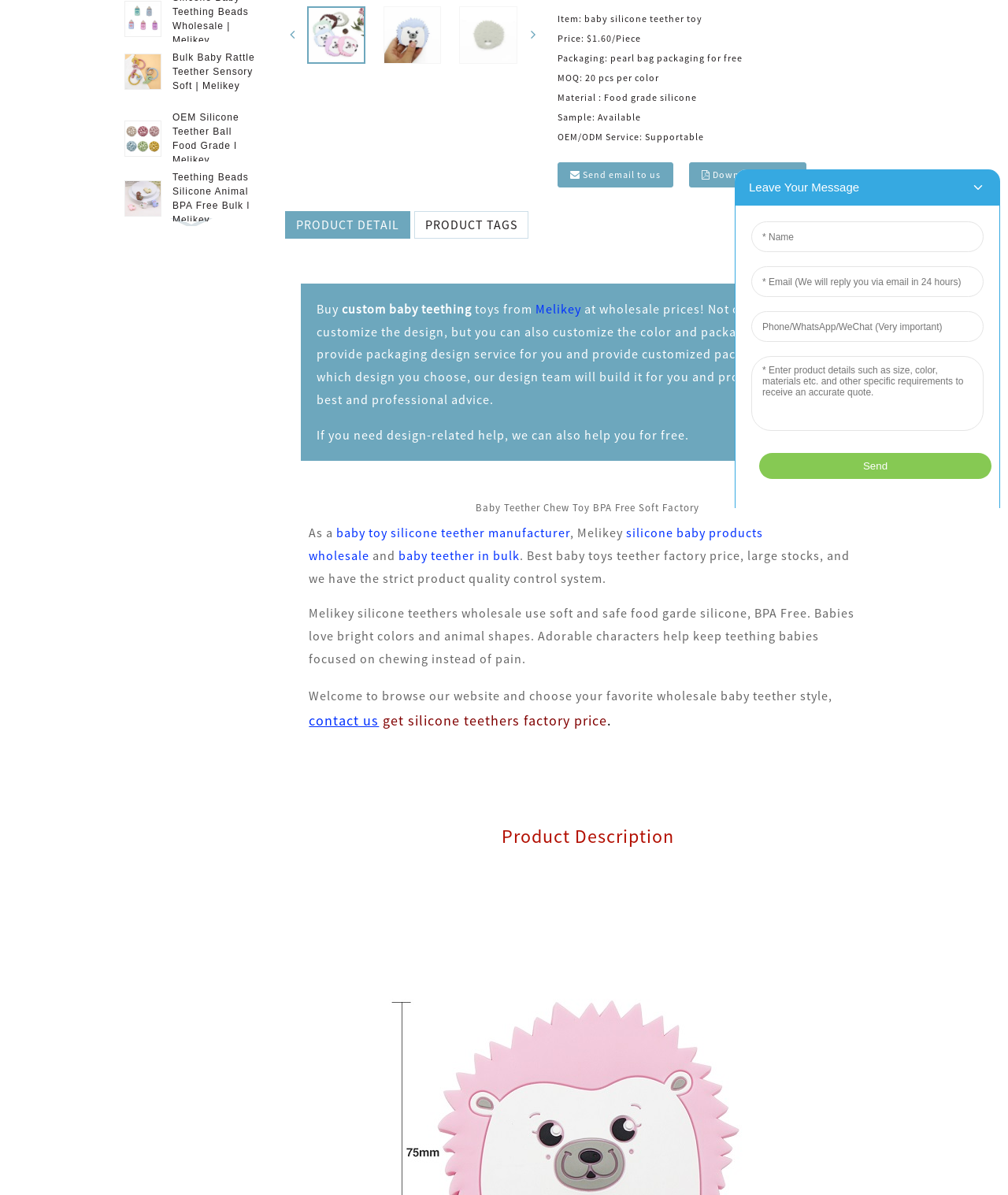Locate the bounding box for the described UI element: "Send email to us". Ensure the coordinates are four float numbers between 0 and 1, formatted as [left, top, right, bottom].

[0.553, 0.136, 0.668, 0.157]